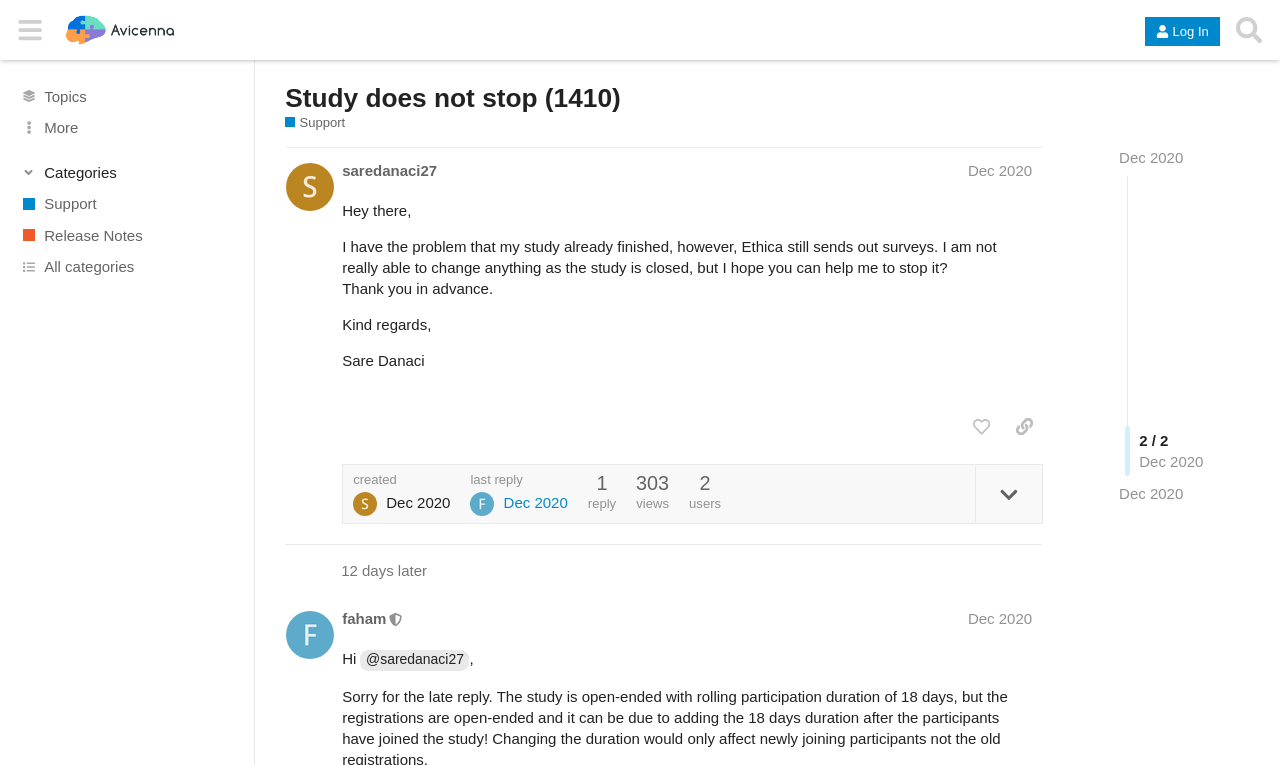Identify the bounding box coordinates of the clickable region to carry out the given instruction: "Click on the 'Log In' button".

[0.895, 0.022, 0.953, 0.06]